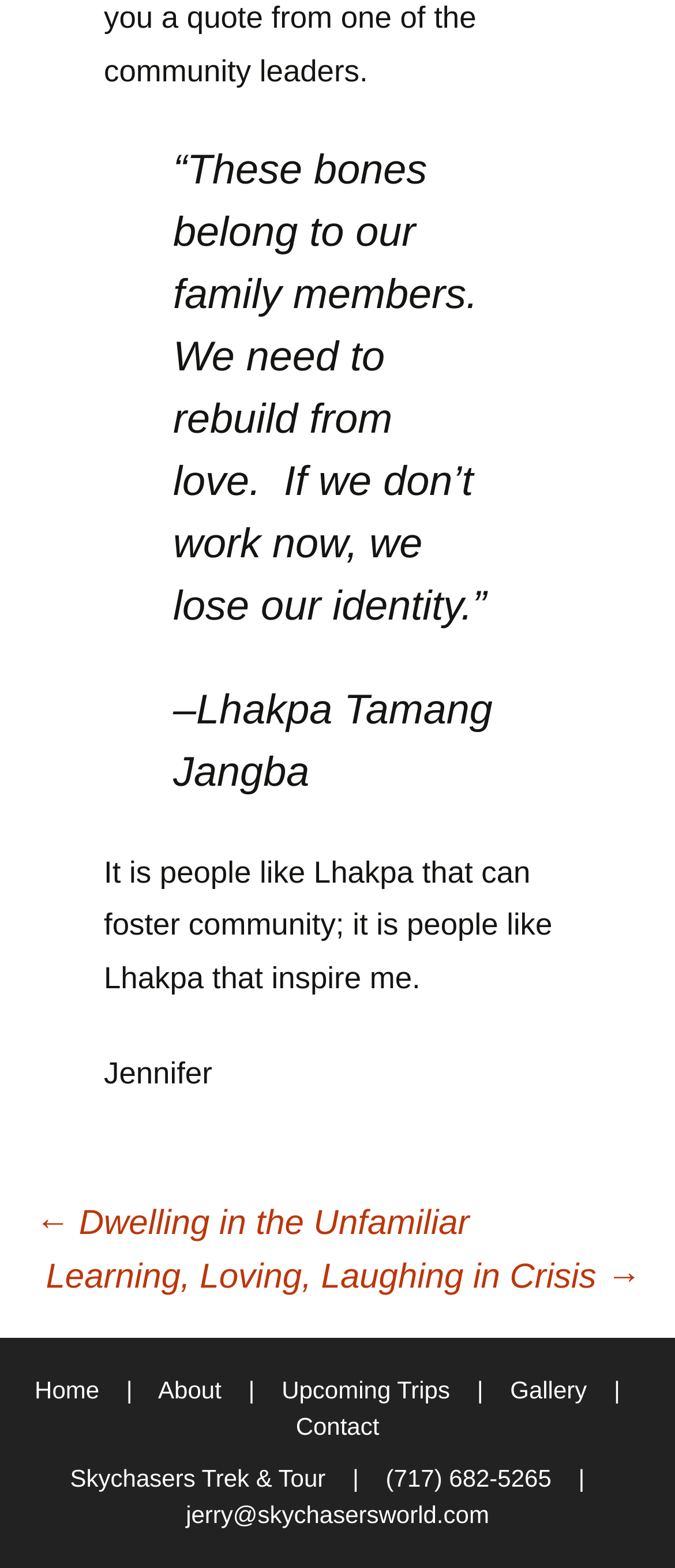Using the provided element description "Upcoming Trips", determine the bounding box coordinates of the UI element.

[0.417, 0.878, 0.667, 0.896]